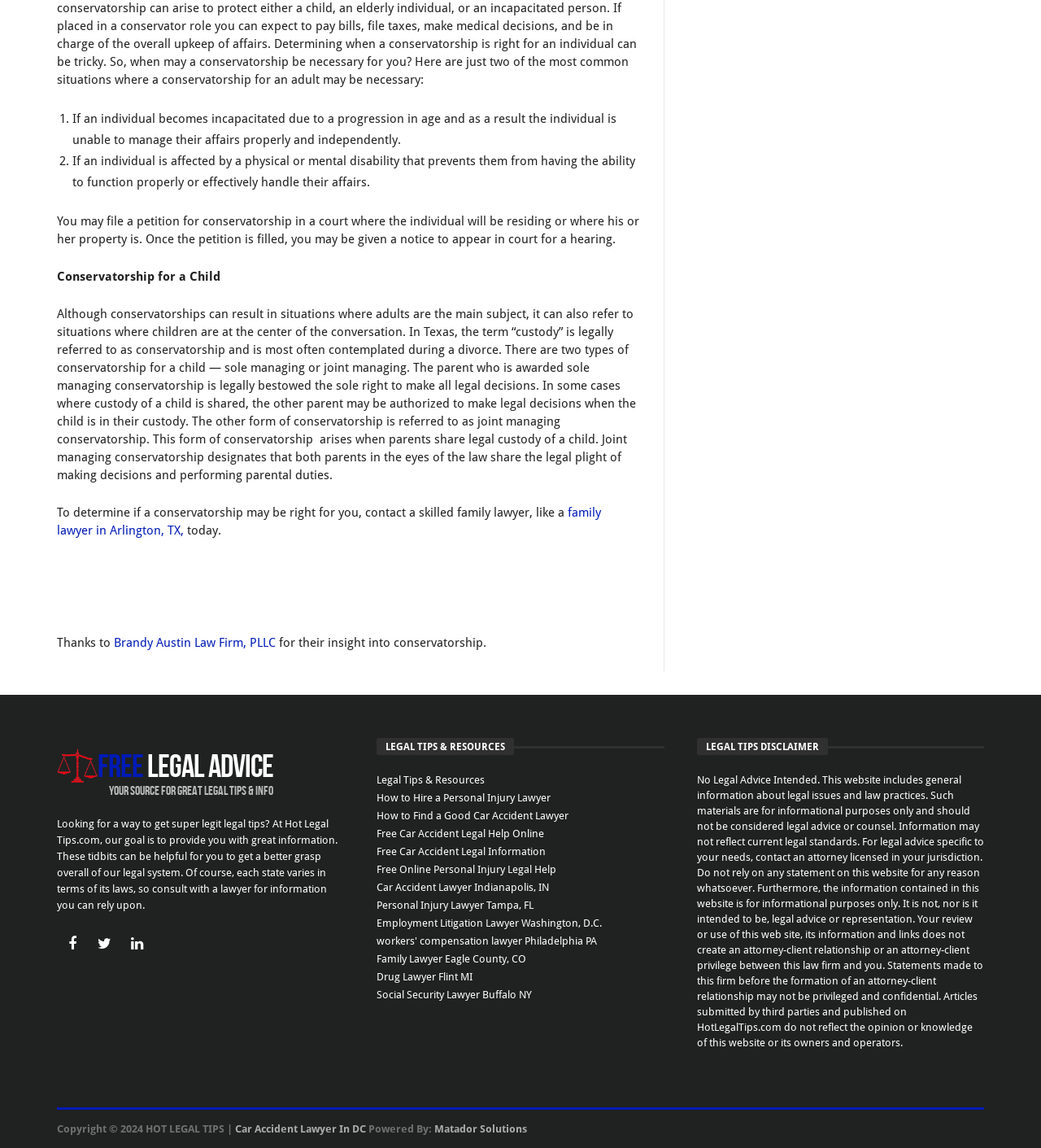Given the element description title="LinkedIn", specify the bounding box coordinates of the corresponding UI element in the format (top-left x, top-left y, bottom-right x, bottom-right y). All values must be between 0 and 1.

[0.117, 0.81, 0.146, 0.837]